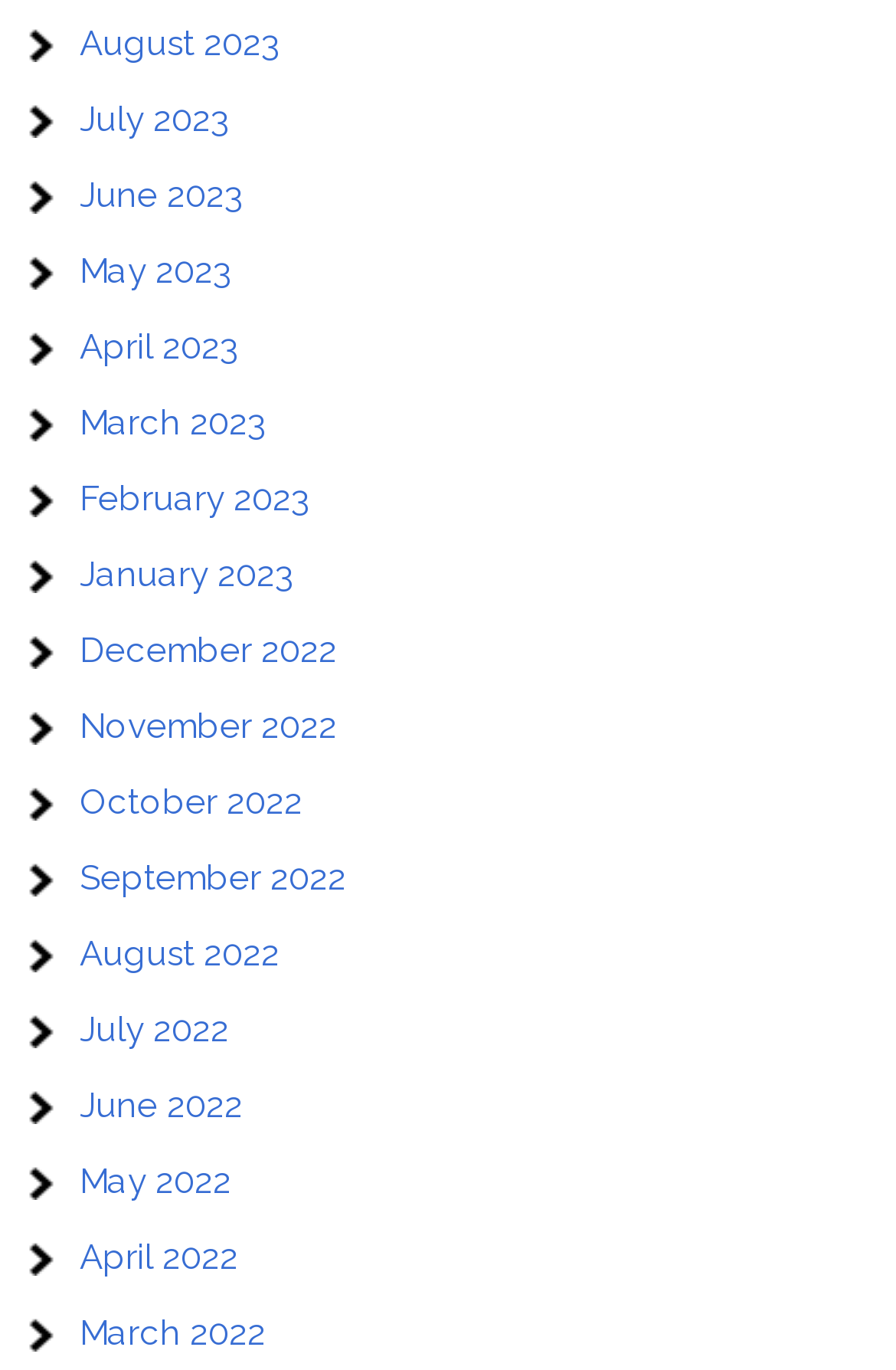What is the earliest month listed?
Craft a detailed and extensive response to the question.

I looked at the list of links and found that the last link is 'March 2022', which indicates that it is the earliest month listed on the webpage.